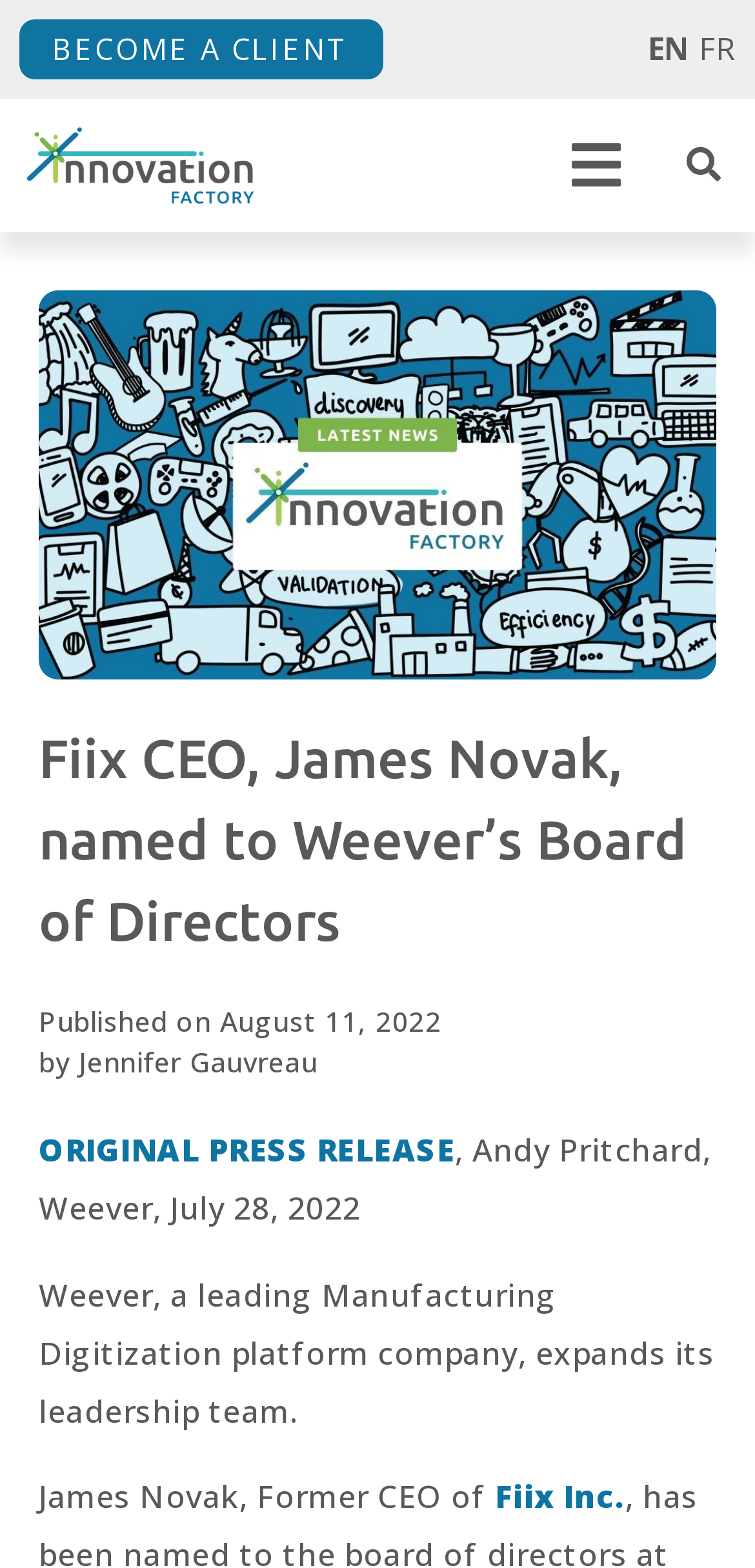Please locate the bounding box coordinates of the region I need to click to follow this instruction: "Read the ORIGINAL PRESS RELEASE".

[0.051, 0.72, 0.603, 0.747]